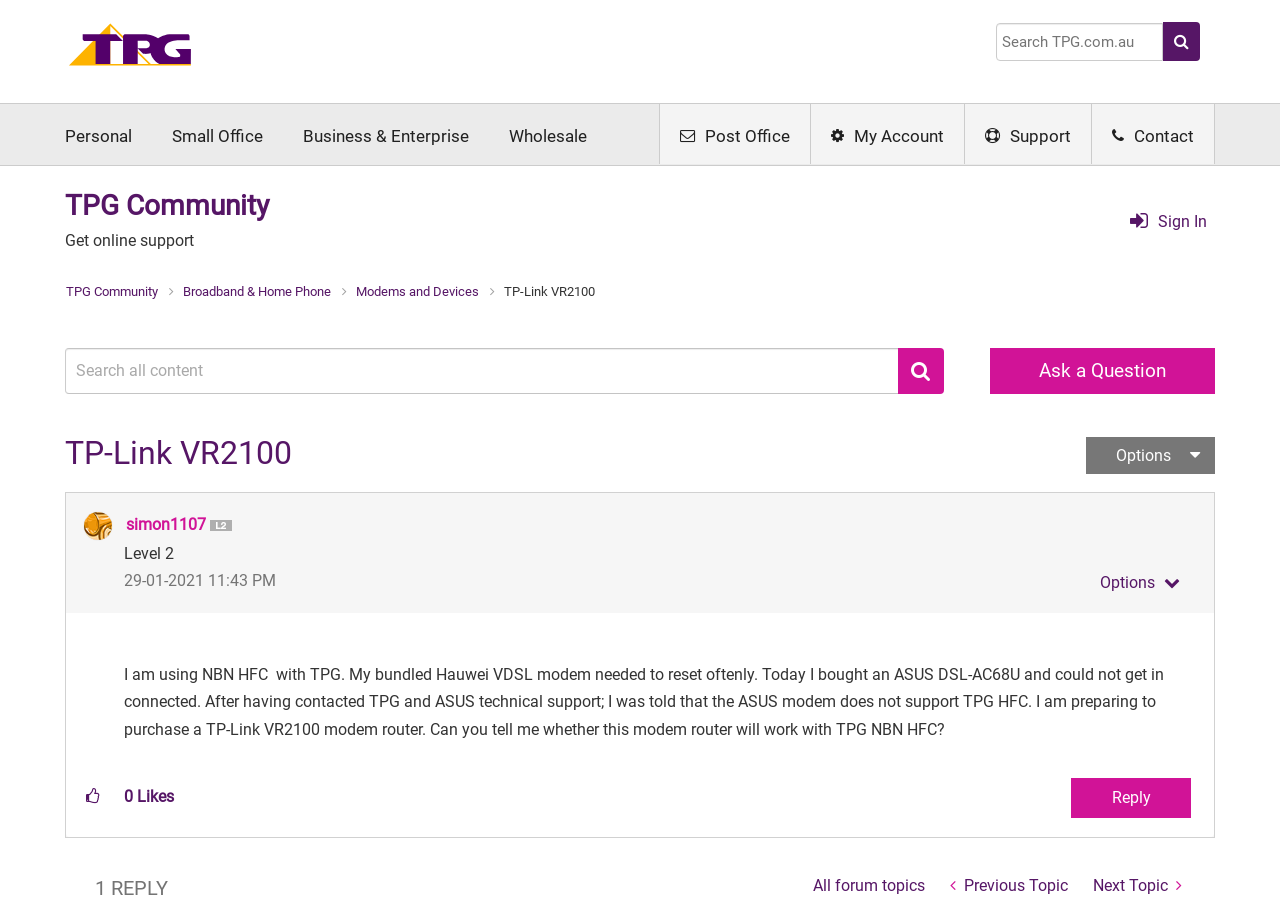Please mark the clickable region by giving the bounding box coordinates needed to complete this instruction: "Reply to the post".

[0.837, 0.865, 0.93, 0.909]